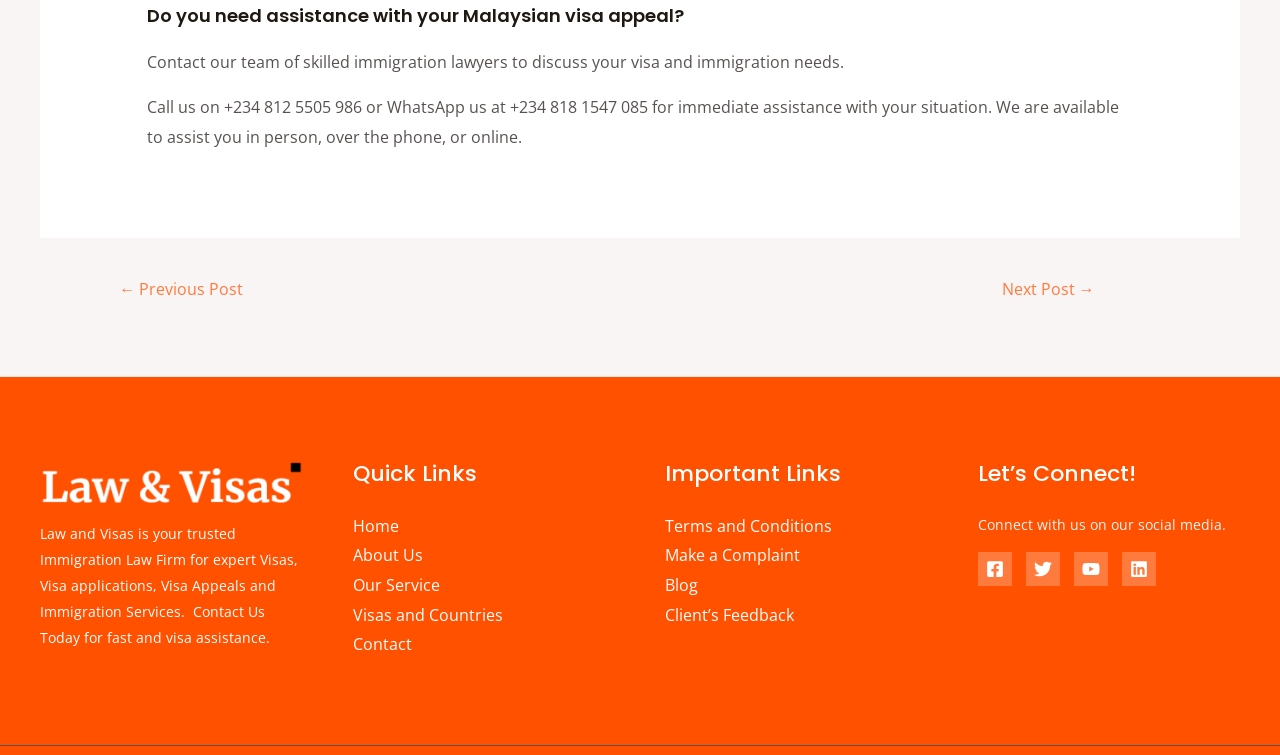How many footer widgets are there?
Please answer the question with a single word or phrase, referencing the image.

4